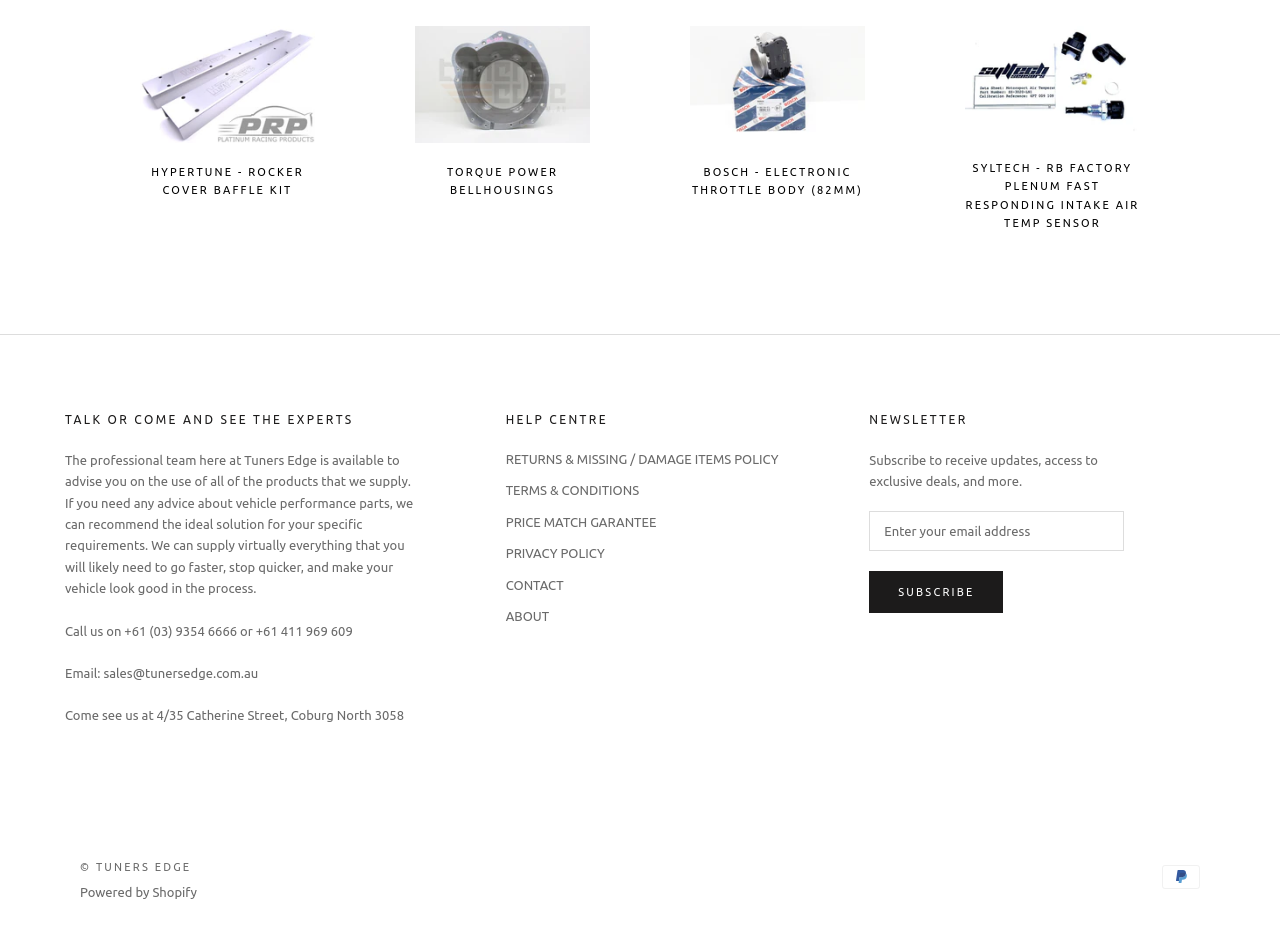What is the purpose of the 'TALK OR COME AND SEE THE EXPERTS' section?
Please provide a comprehensive answer based on the visual information in the image.

The 'TALK OR COME AND SEE THE EXPERTS' section mentions that the professional team at Tuners Edge is available to advise on the use of all products they supply, which suggests that the purpose of this section is to provide advice on products.